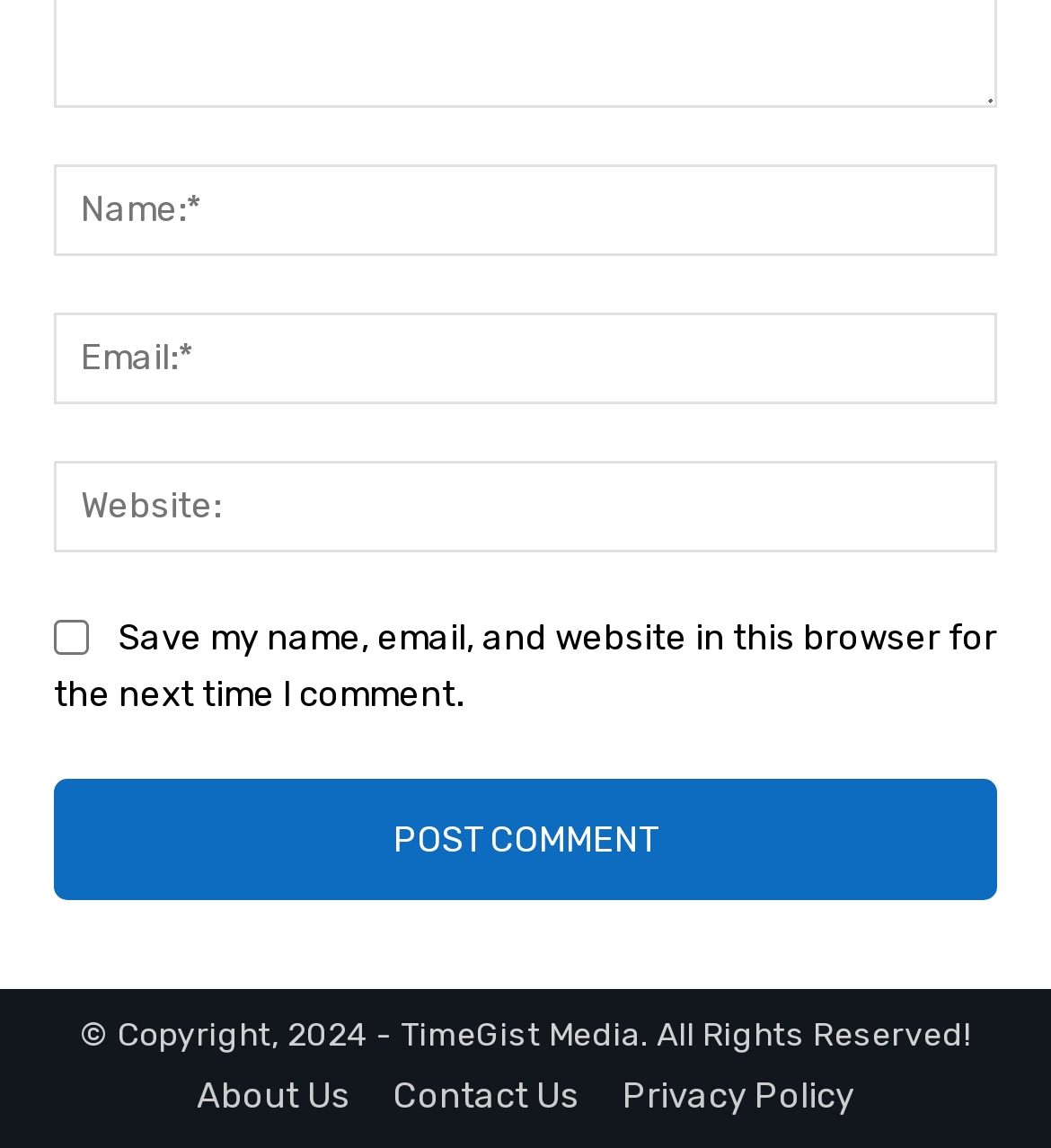Can you determine the bounding box coordinates of the area that needs to be clicked to fulfill the following instruction: "Visit the About Us page"?

[0.187, 0.936, 0.333, 0.973]